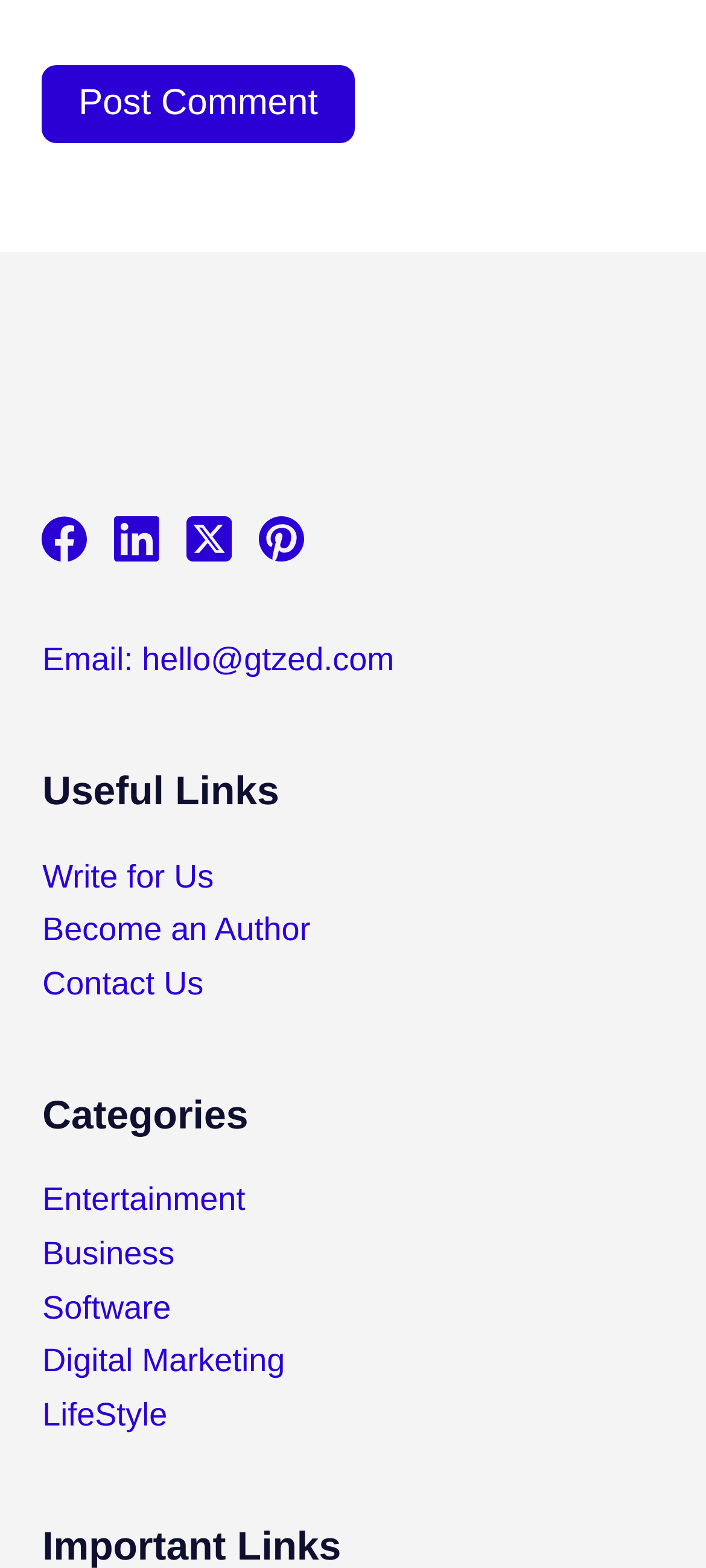What is the logo image at the top? Observe the screenshot and provide a one-word or short phrase answer.

gtzed logo